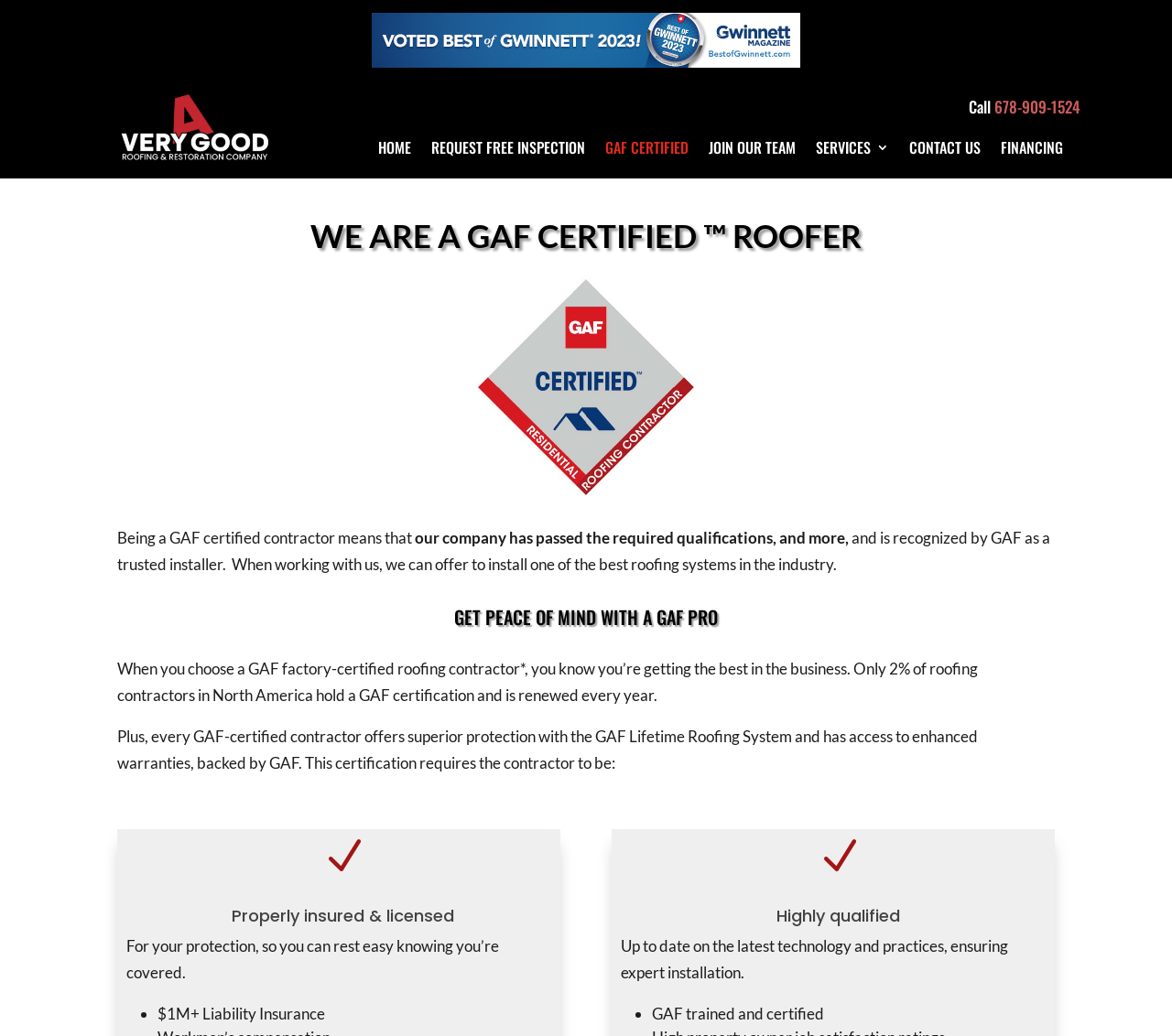What is the minimum liability insurance required for a GAF-certified contractor?
Based on the screenshot, respond with a single word or phrase.

$1M+